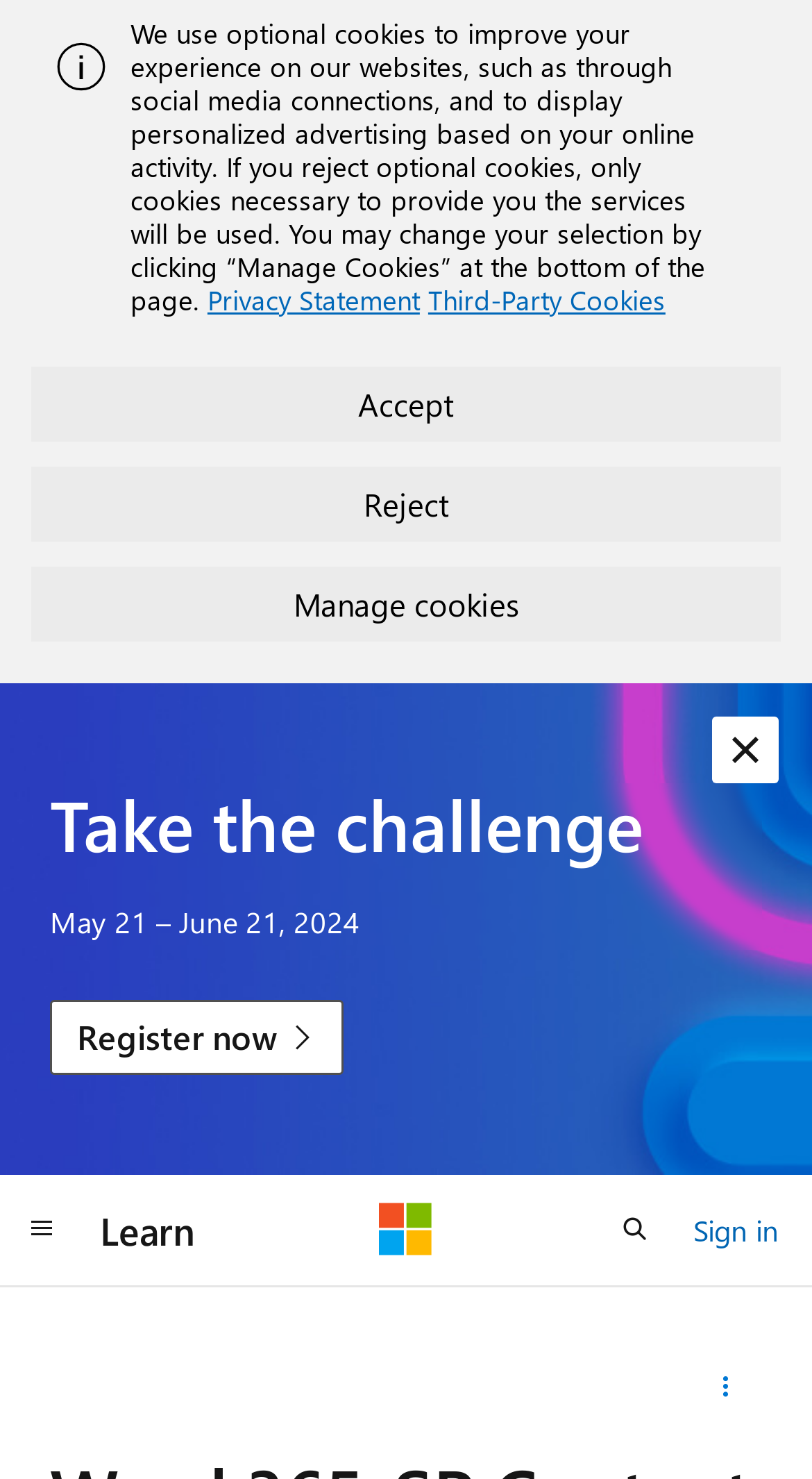Describe all the significant parts and information present on the webpage.

The webpage appears to be a Microsoft Q&A page, with a focus on a specific issue related to Word 365, SharePoint Content Type, and Document Template. 

At the top of the page, there is an alert section with an image and a message about optional cookies, which can be accepted, rejected, or managed. Below this section, there is a heading "Take the challenge" with a date range "May 21 – June 21, 2024" and a "Register now" link. 

On the top right corner, there is a button to dismiss the alert. The top navigation bar has buttons for global navigation, search, and sign-in. There are also links to "Learn" and "Microsoft" on the top navigation bar.

The main content of the page is not explicitly described in the accessibility tree, but it seems to be related to the issue mentioned in the title, with a "Share this question" option available.